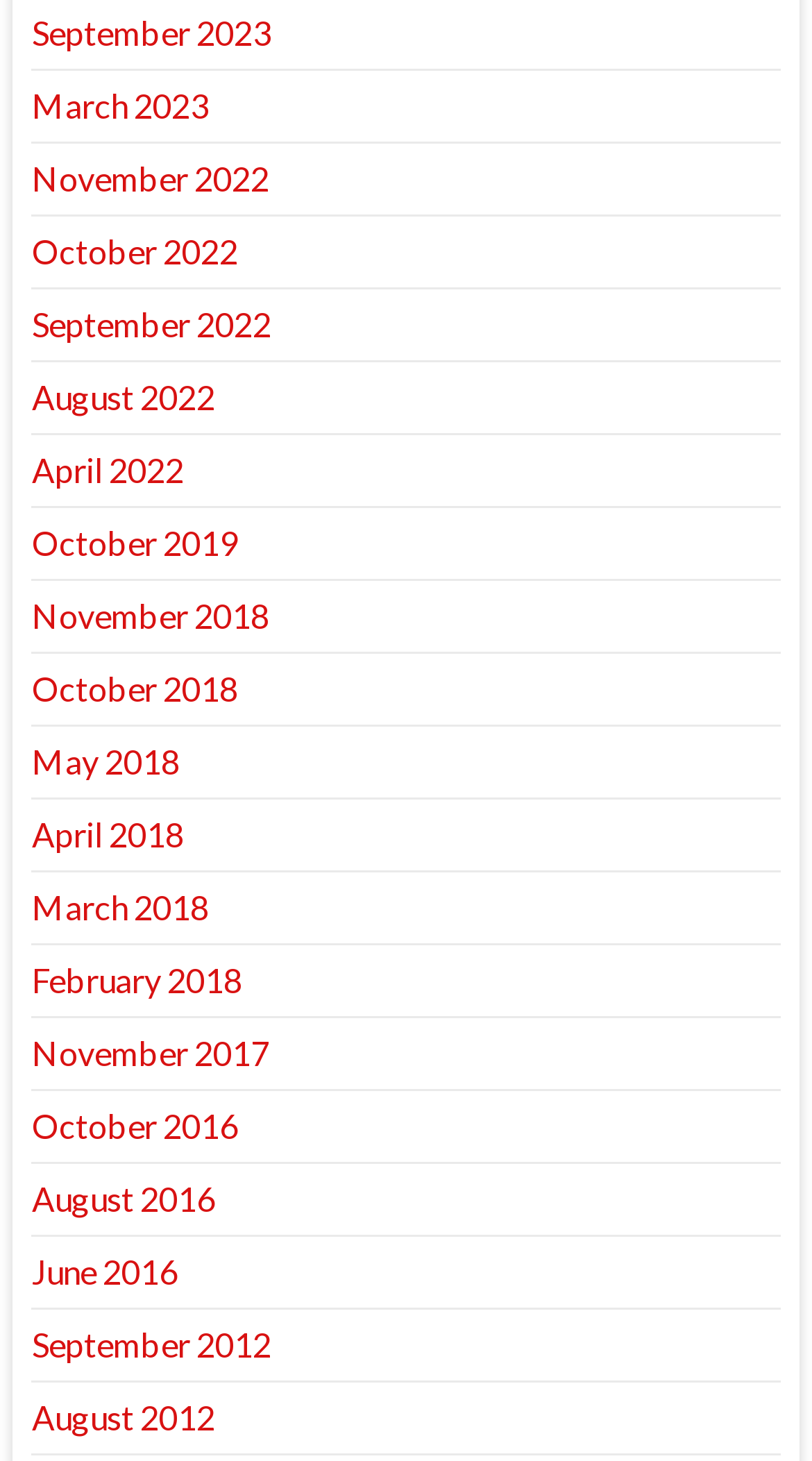Identify the bounding box coordinates of the element that should be clicked to fulfill this task: "access September 2012". The coordinates should be provided as four float numbers between 0 and 1, i.e., [left, top, right, bottom].

[0.039, 0.906, 0.334, 0.933]